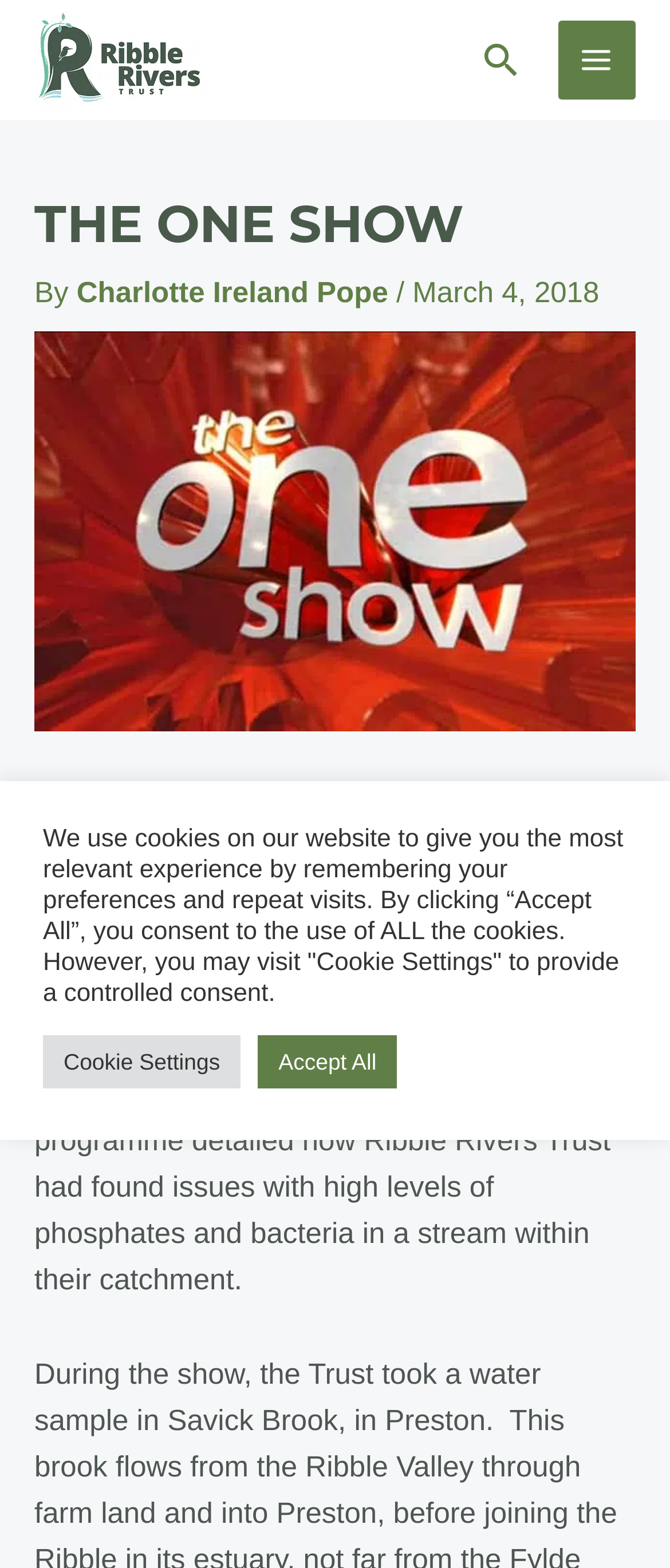Summarize the webpage comprehensively, mentioning all visible components.

The webpage is about Ribble Rivers Trust's feature on The One Show, discussing water quality testing and solutions to common pollution problems. 

At the top left, there is a link to Ribble Rivers Trust accompanied by an image with the same name. On the top right, there is a search icon link and a main menu button. 

Below the main menu button, there is a header section with the title "THE ONE SHOW" and a subheading "By Charlotte Ireland Pope, March 4, 2018". 

Under the header section, there are two paragraphs of text. The first paragraph describes Ribble Rivers Trust's feature on The One Show, discussing water quality testing and solutions to common pollution problems. The second paragraph provides more details about the programme, mentioning high levels of phosphates and bacteria found in a stream within their catchment.

At the bottom of the page, there is a notice about the use of cookies on the website, with options to "Accept All" or visit "Cookie Settings" to provide controlled consent.